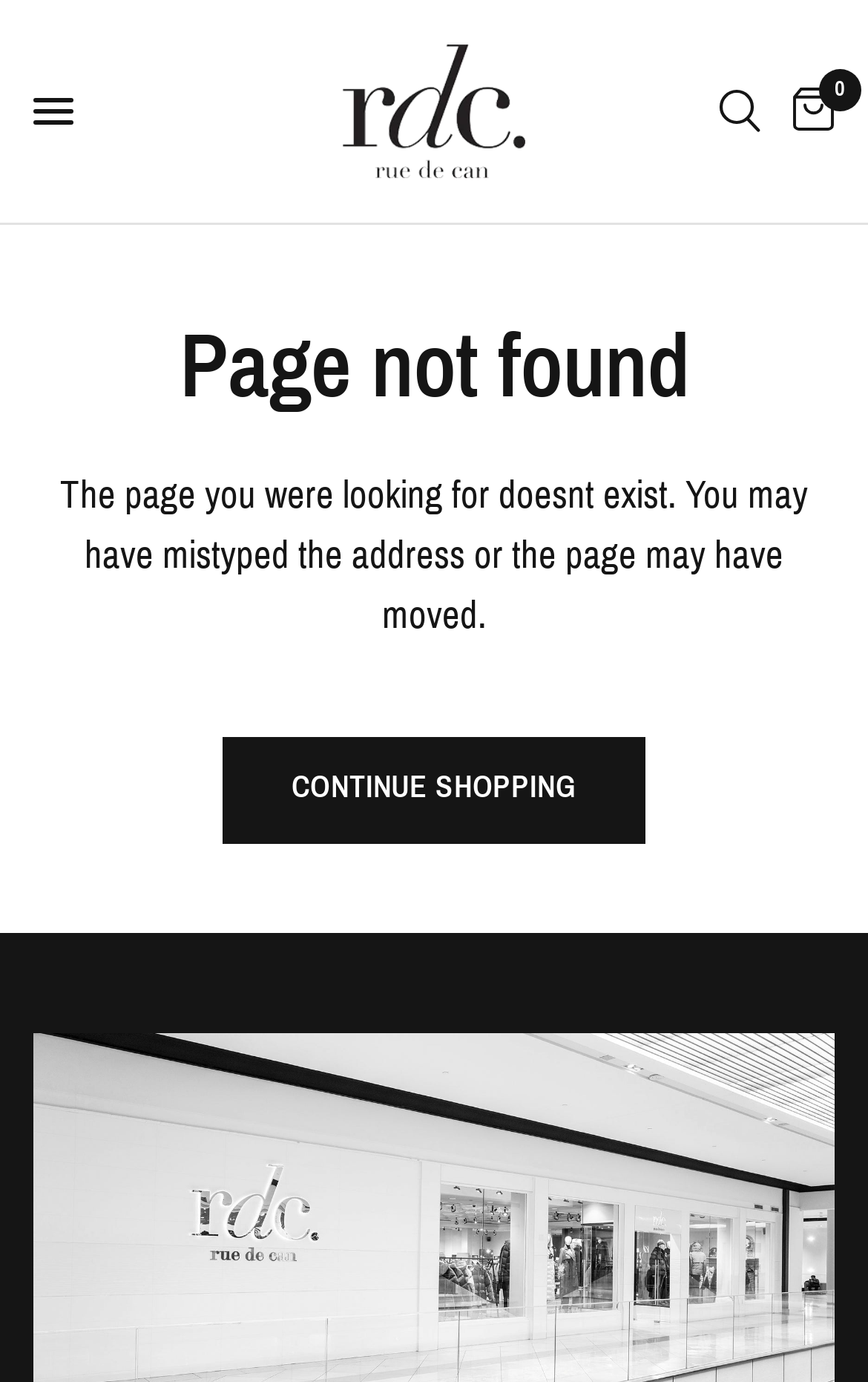What is the text above the 'CONTINUE SHOPPING' button?
Please use the image to provide a one-word or short phrase answer.

The page you were looking for doesnt exist.